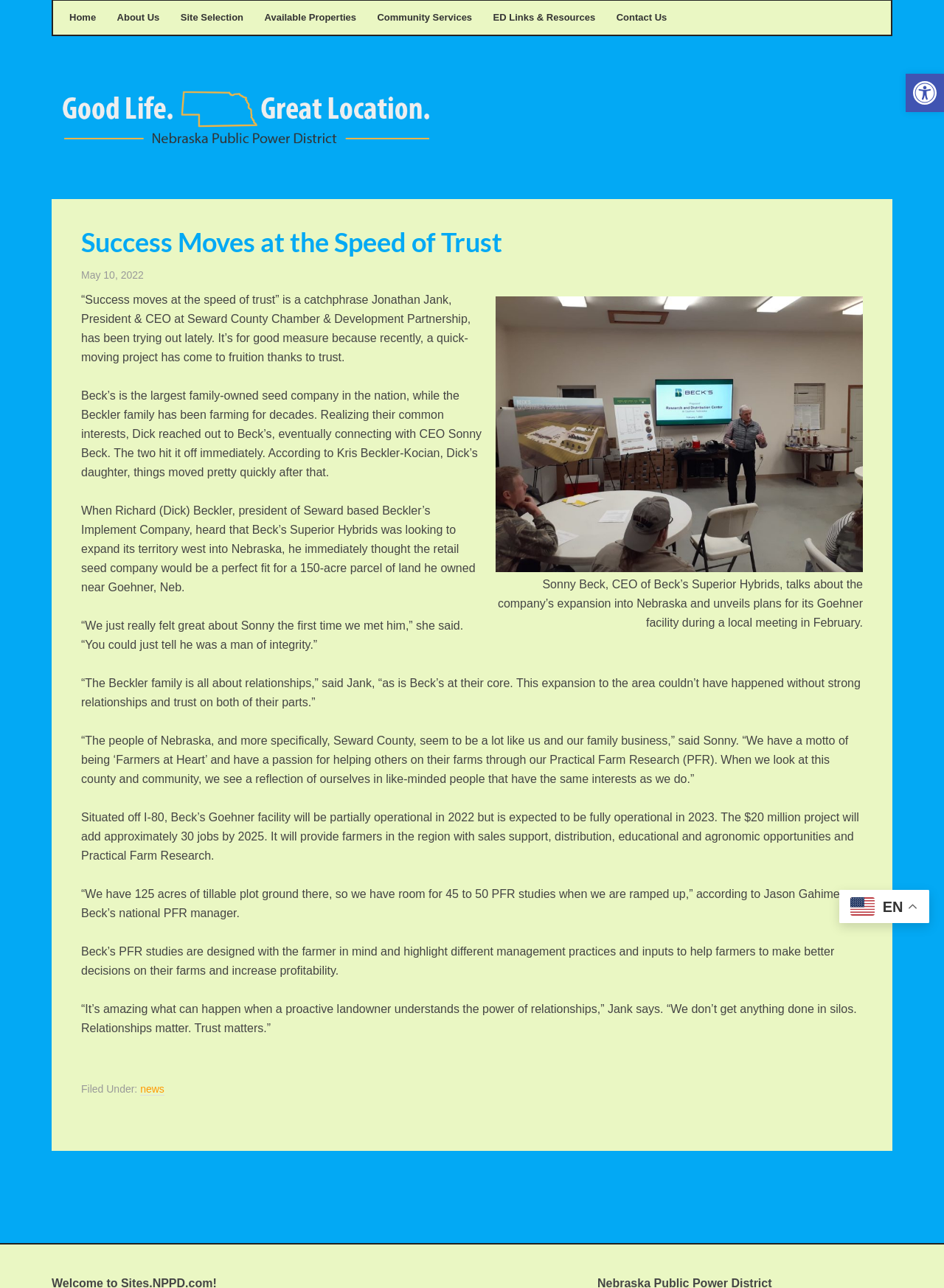Bounding box coordinates are given in the format (top-left x, top-left y, bottom-right x, bottom-right y). All values should be floating point numbers between 0 and 1. Provide the bounding box coordinate for the UI element described as: ED Links & Resources

[0.522, 0.008, 0.631, 0.019]